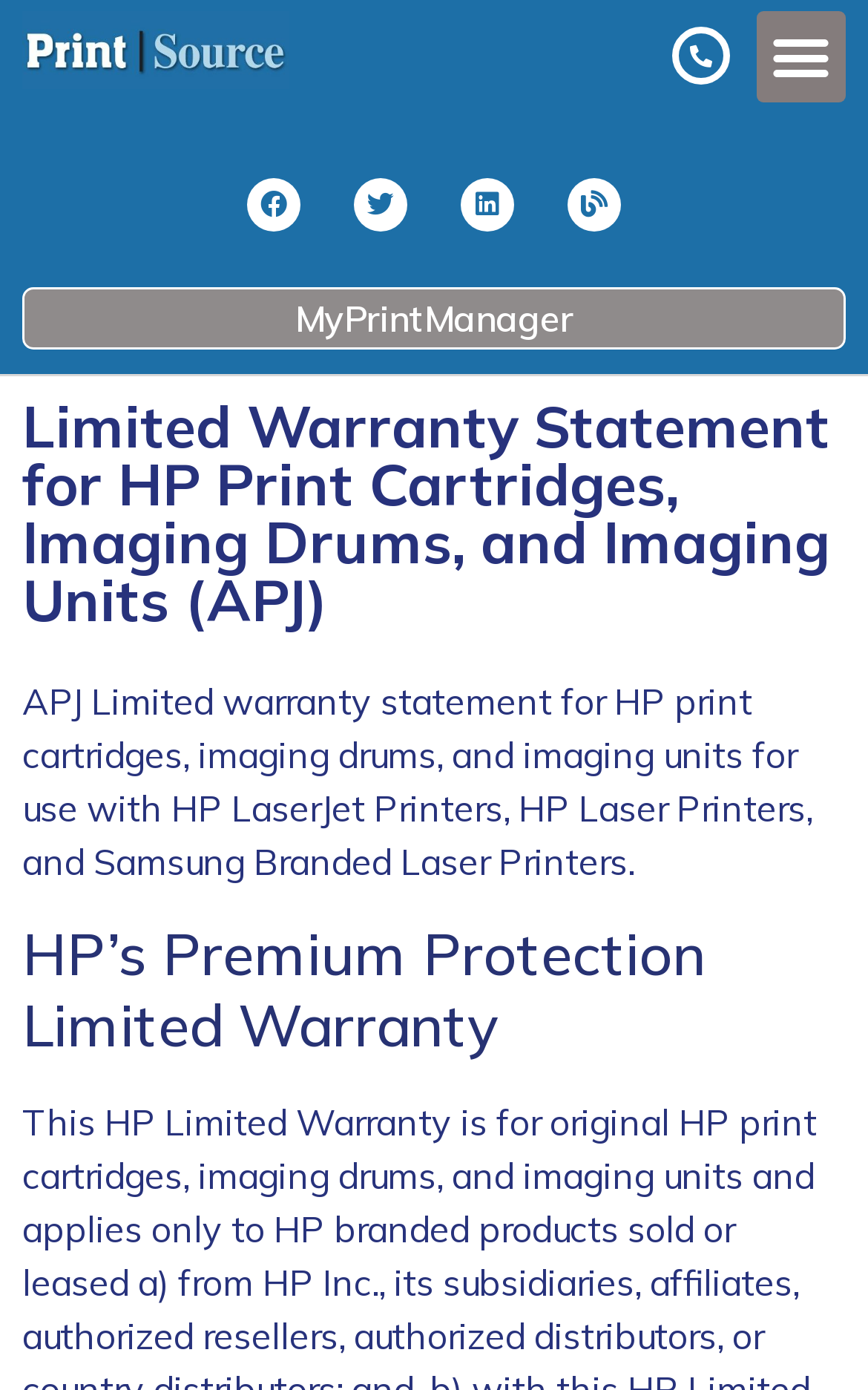How many social media links are available on the webpage?
Answer the question based on the image using a single word or a brief phrase.

4